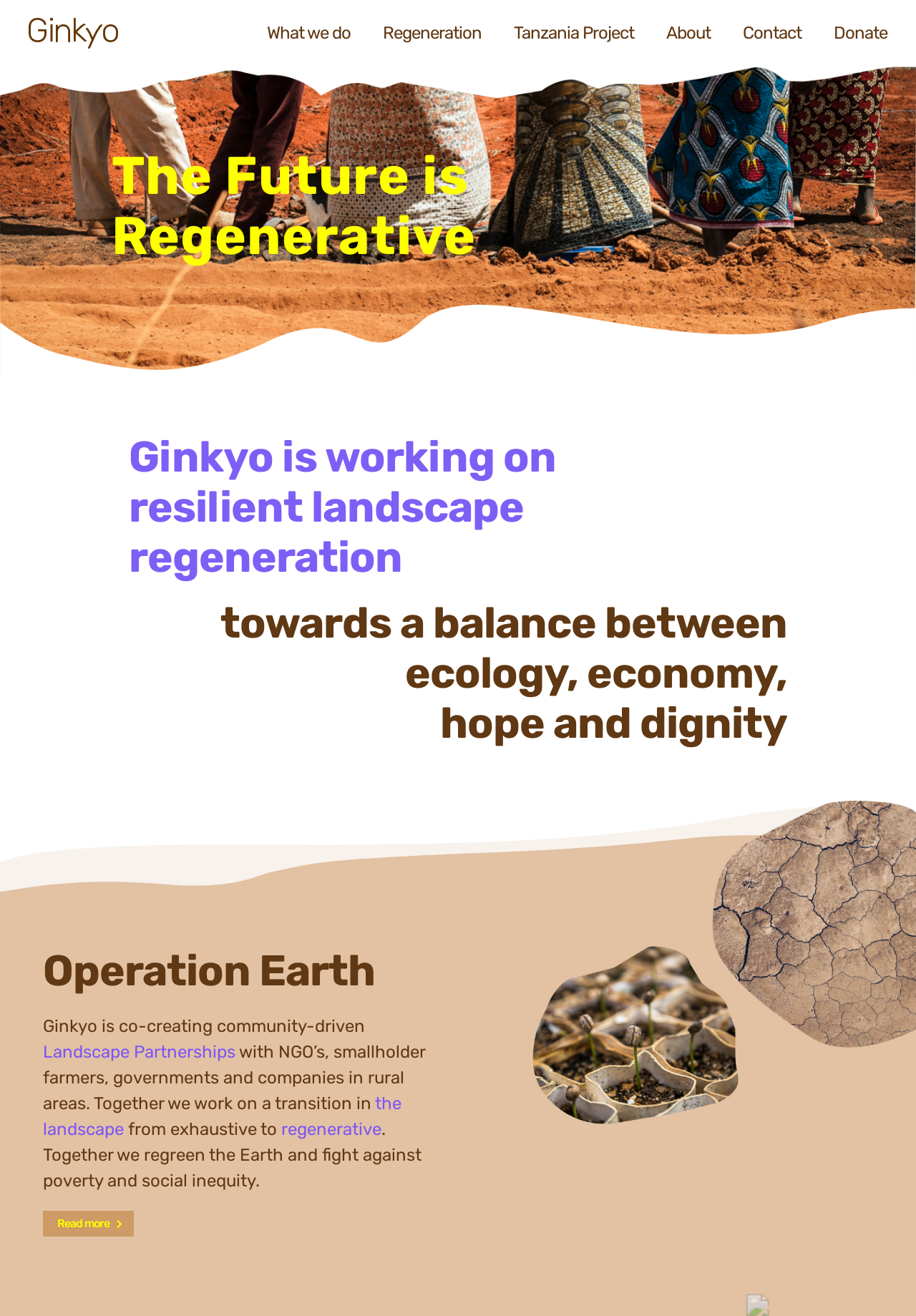What is the ultimate goal of Ginkyo's work?
Provide an in-depth and detailed explanation in response to the question.

According to the static texts, Ginkyo's work is not only about regenerating the Earth but also about fighting against poverty and social inequity, indicating that the ultimate goal of their work is to address these social issues.